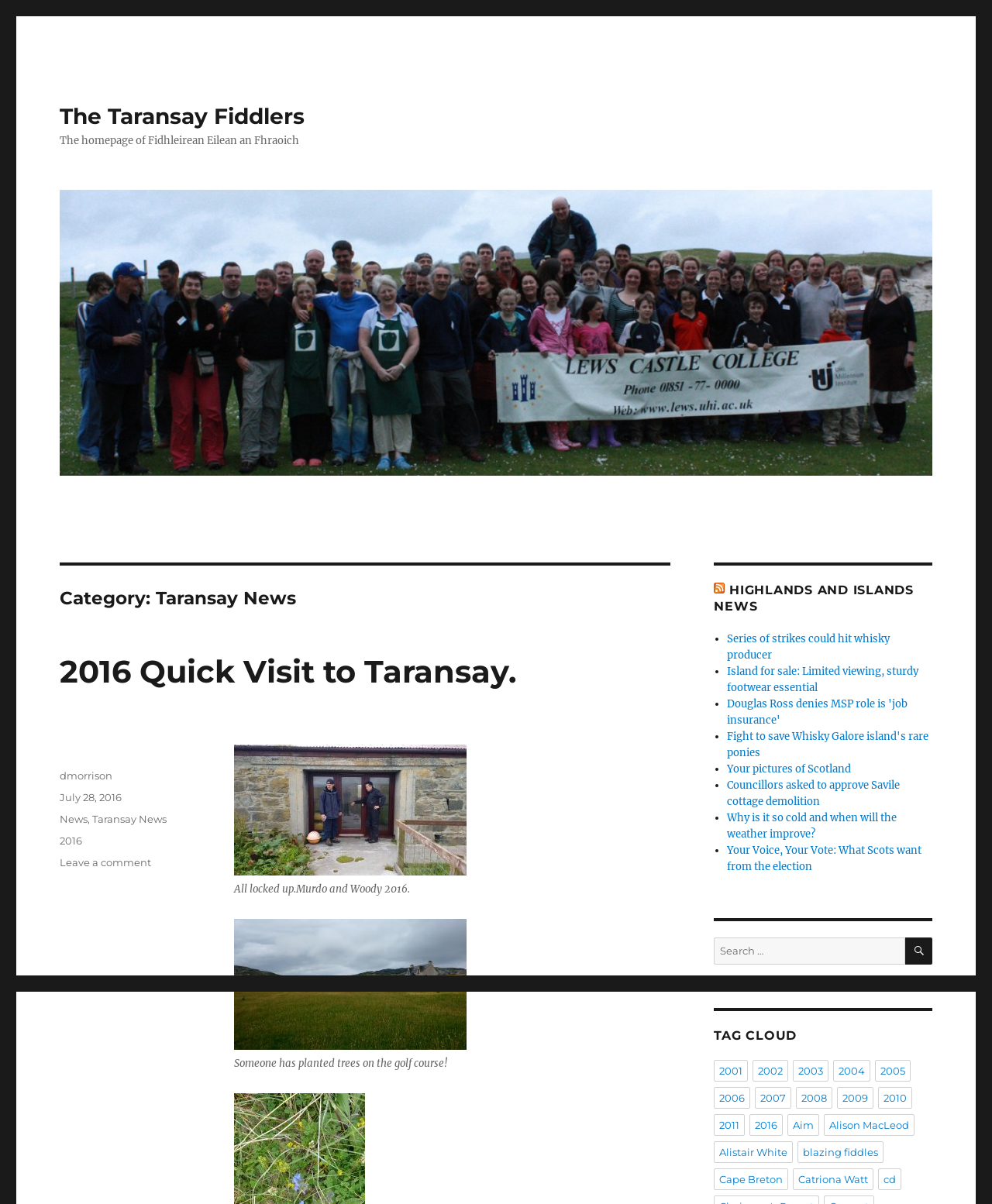Please identify the bounding box coordinates of the element I need to click to follow this instruction: "Click the 'Contact us' link".

None